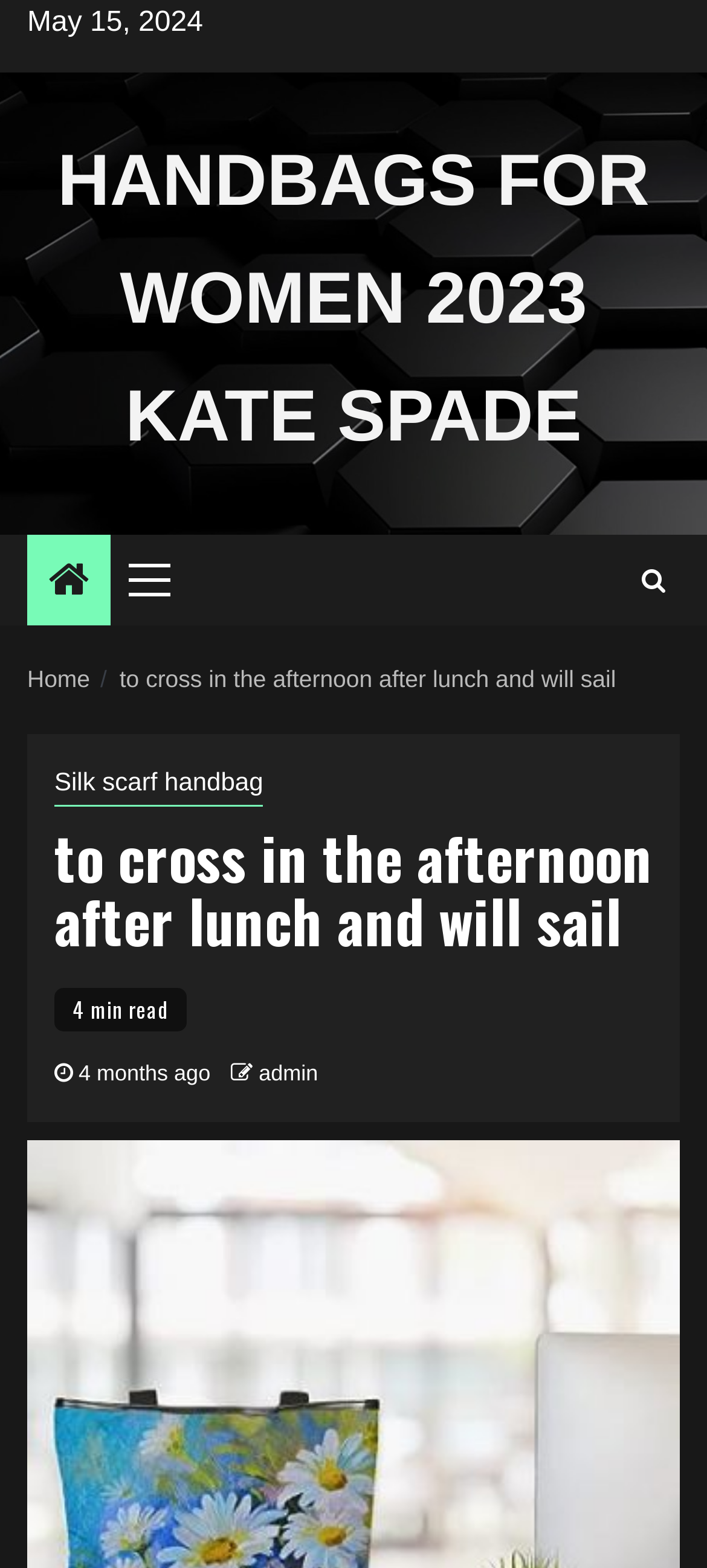Answer the question using only one word or a concise phrase: What is the estimated reading time of the article?

4 min